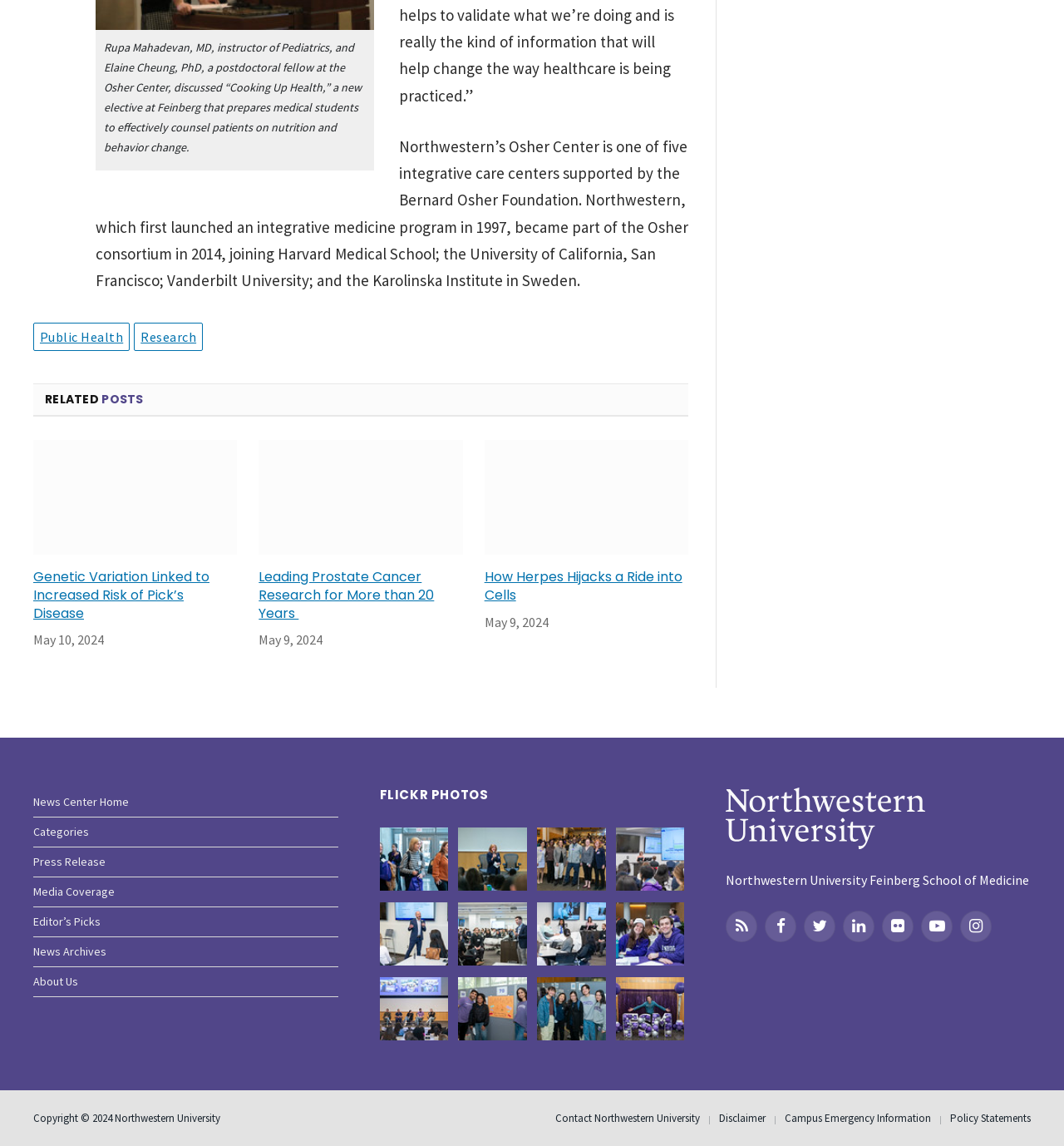Using the provided description Categories, find the bounding box coordinates for the UI element. Provide the coordinates in (top-left x, top-left y, bottom-right x, bottom-right y) format, ensuring all values are between 0 and 1.

[0.031, 0.719, 0.084, 0.733]